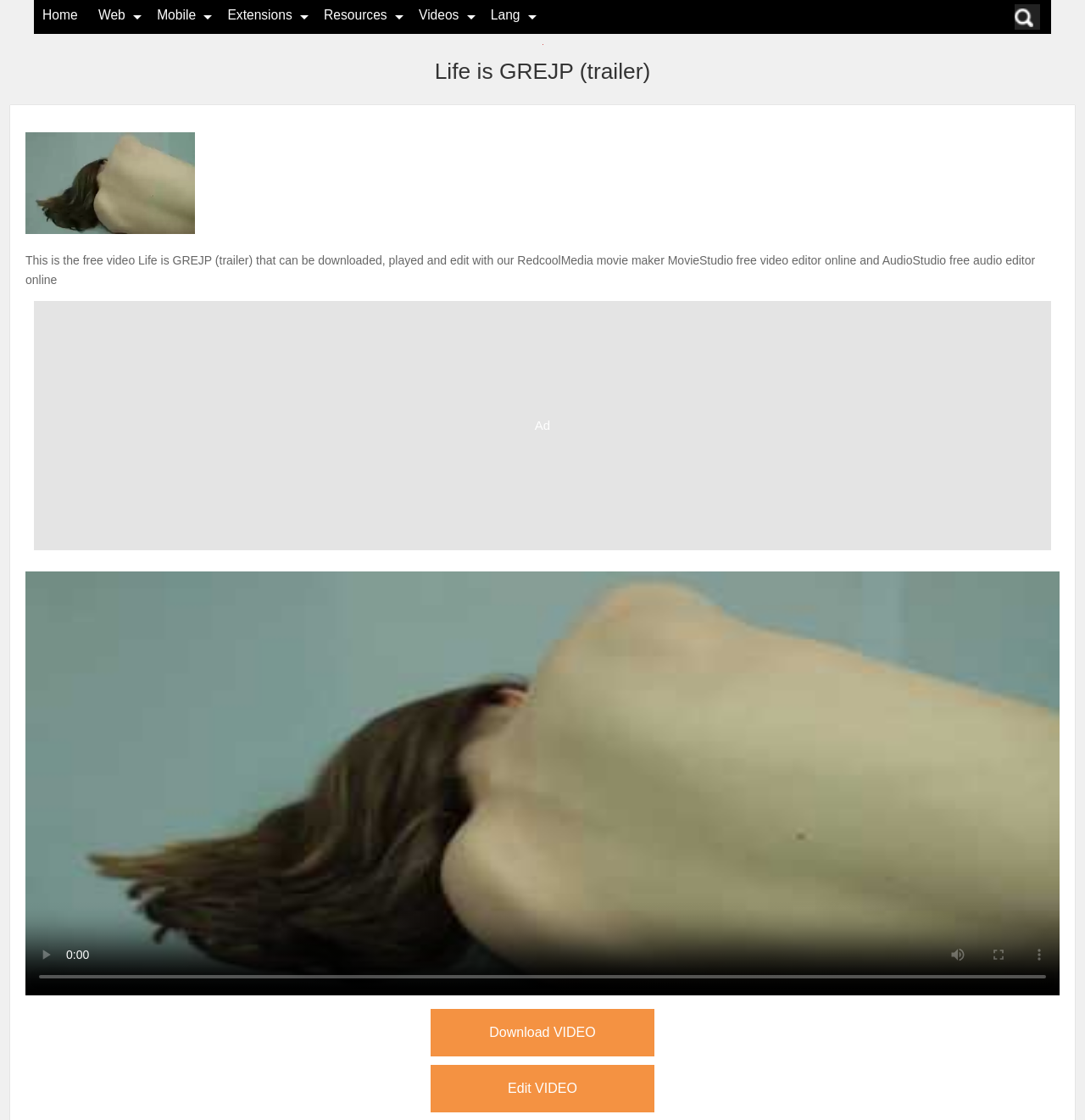Illustrate the webpage's structure and main components comprehensively.

The webpage is about downloading and editing a video titled "Life is GREJP (trailer)". At the top, there are seven links: "Home", "Web", "Mobile", "Extensions", "Resources", "Videos", and "Lang", aligned horizontally. To the right of these links, there is a search icon. Below the links, there is a RedcoolMedia favicon.

The main content of the page is a heading that reads "Life is GREJP (trailer)" and an image that represents the video, with a description below it. The description explains that the video can be downloaded, played, and edited with RedcoolMedia's MovieStudio video editor and AudioStudio audio editor online.

On the right side of the page, there is an advertisement labeled "Ad". Below the video description, there are four buttons: "play", "mute", "enter full screen", and "show more media controls", which are all currently disabled. Next to these buttons, there is a video time scrubber slider that allows users to navigate through the video.

At the bottom of the page, there are two links: "Download VIDEO" and "Edit VIDEO", which are aligned horizontally.